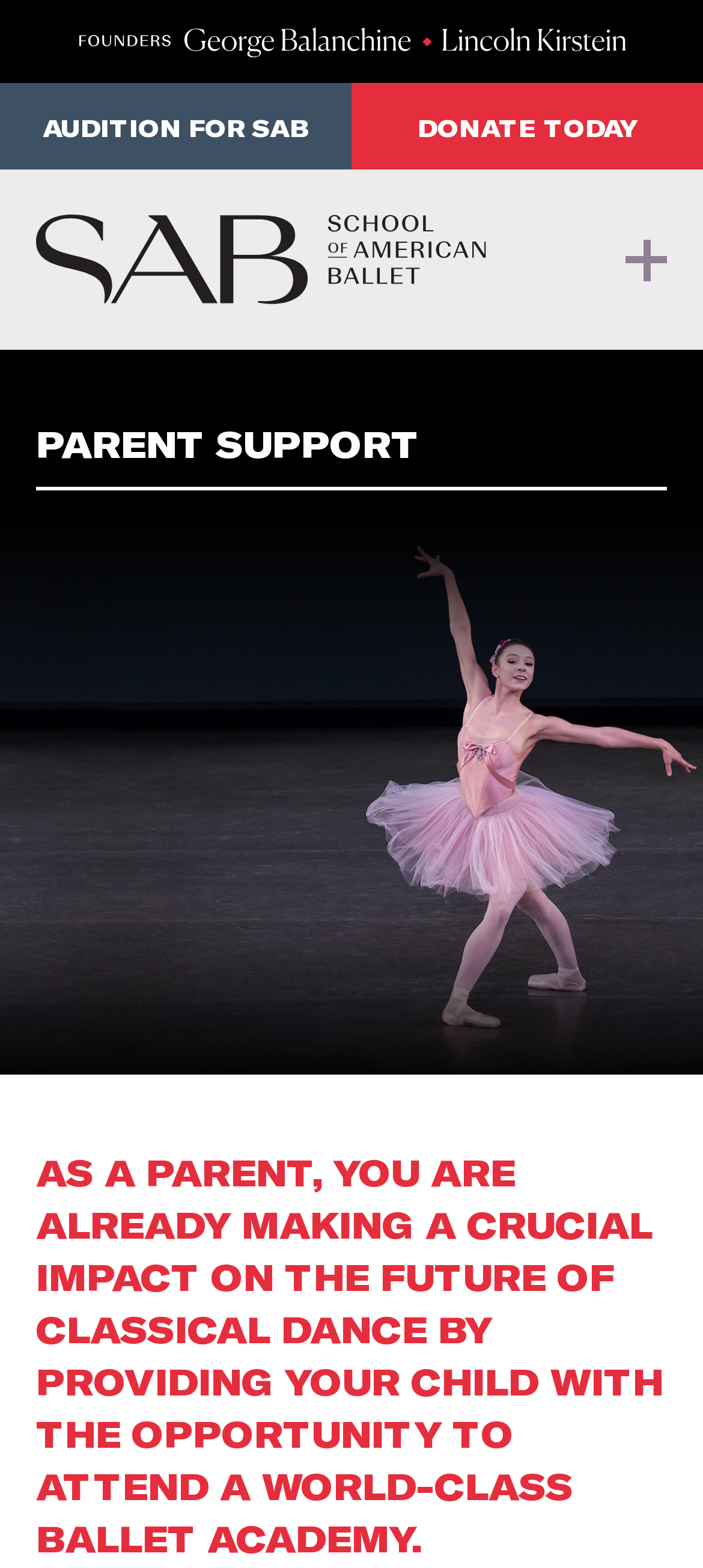Provide a one-word or short-phrase response to the question:
What can parents do to support the school?

Donate or audition